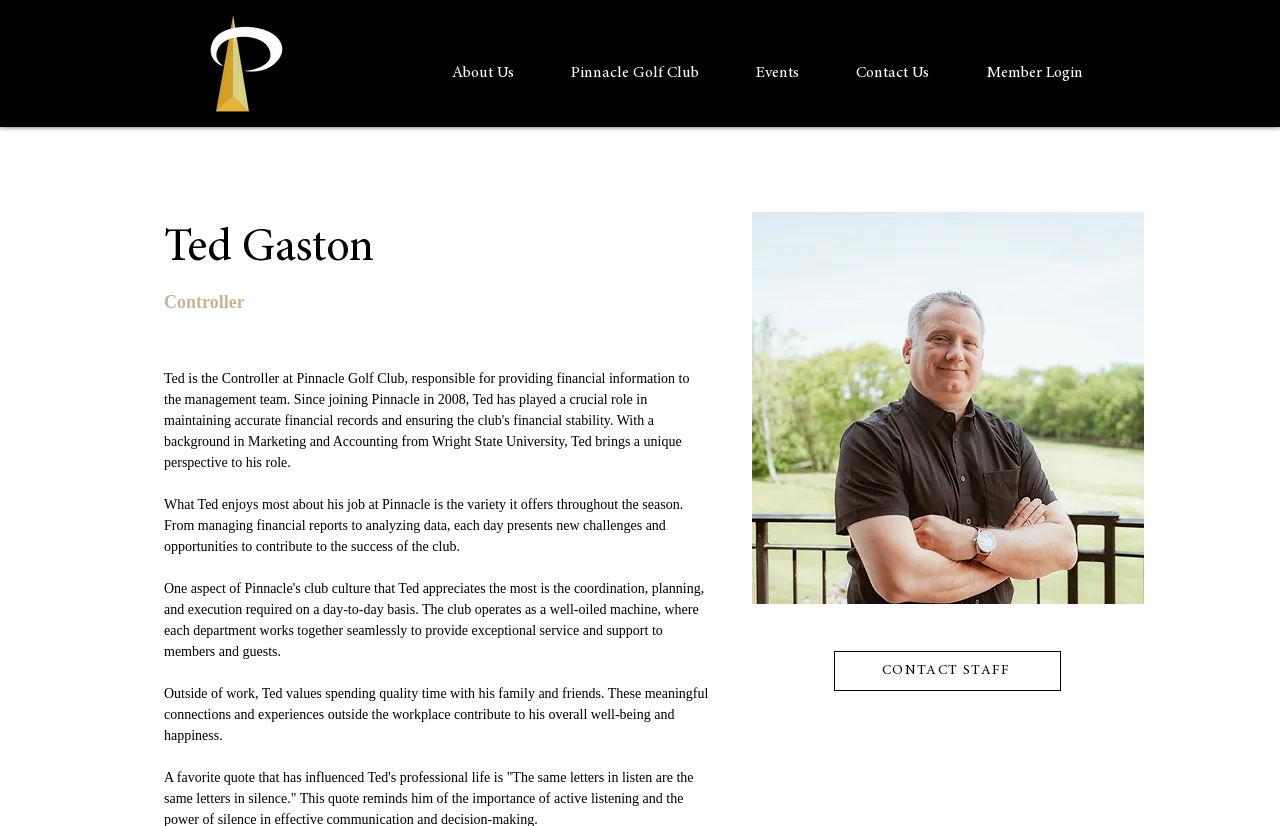Give a one-word or short phrase answer to the question: 
What is Ted's role at Pinnacle Golf Club?

Controller